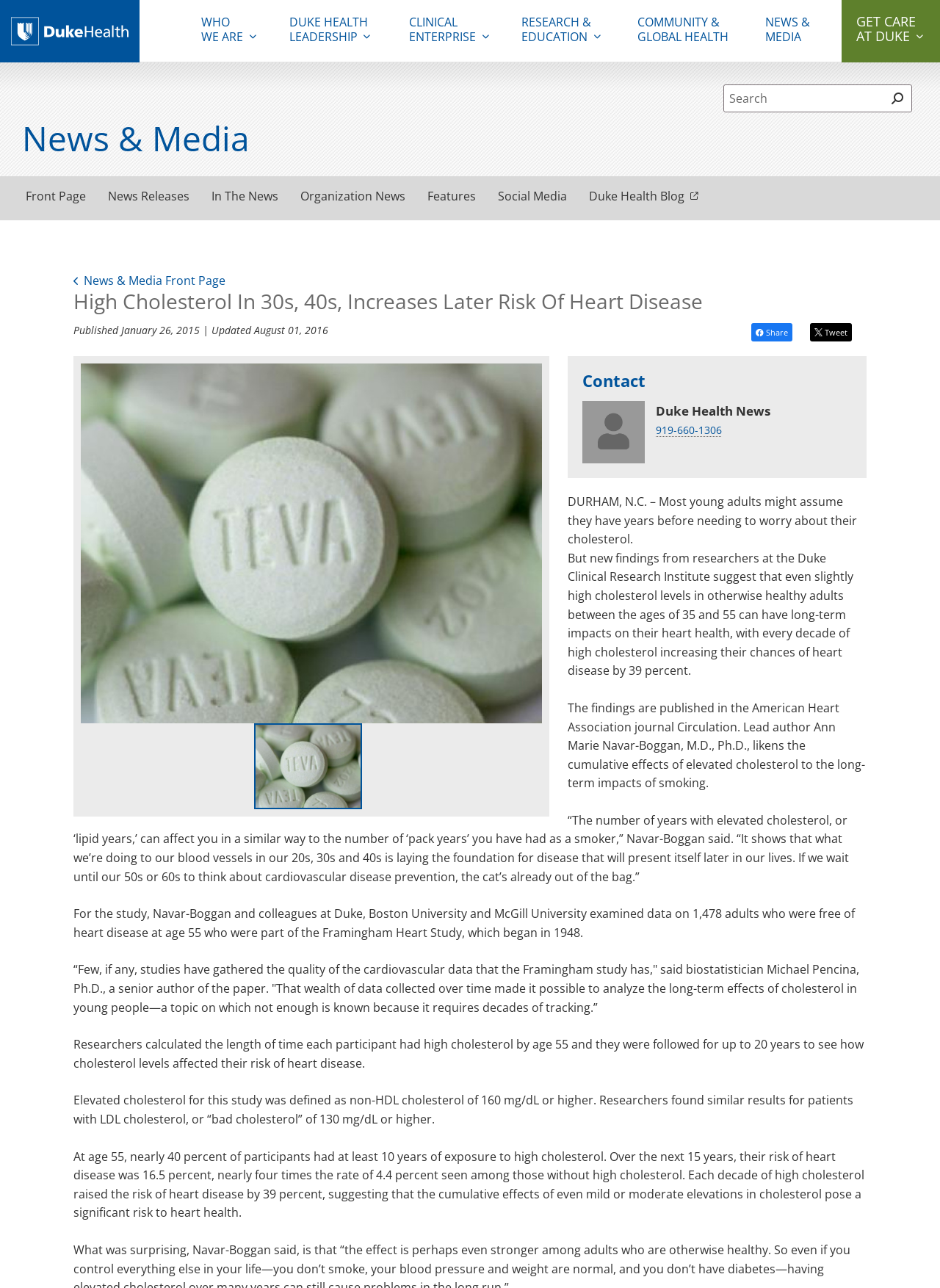What is the increase in risk of heart disease for each decade of high cholesterol?
Please give a detailed and elaborate explanation in response to the question.

I found the answer by reading the article and identifying the increase in risk of heart disease mentioned in the text. The increase is mentioned in the sentence 'Each decade of high cholesterol raised the risk of heart disease by 39 percent...'.